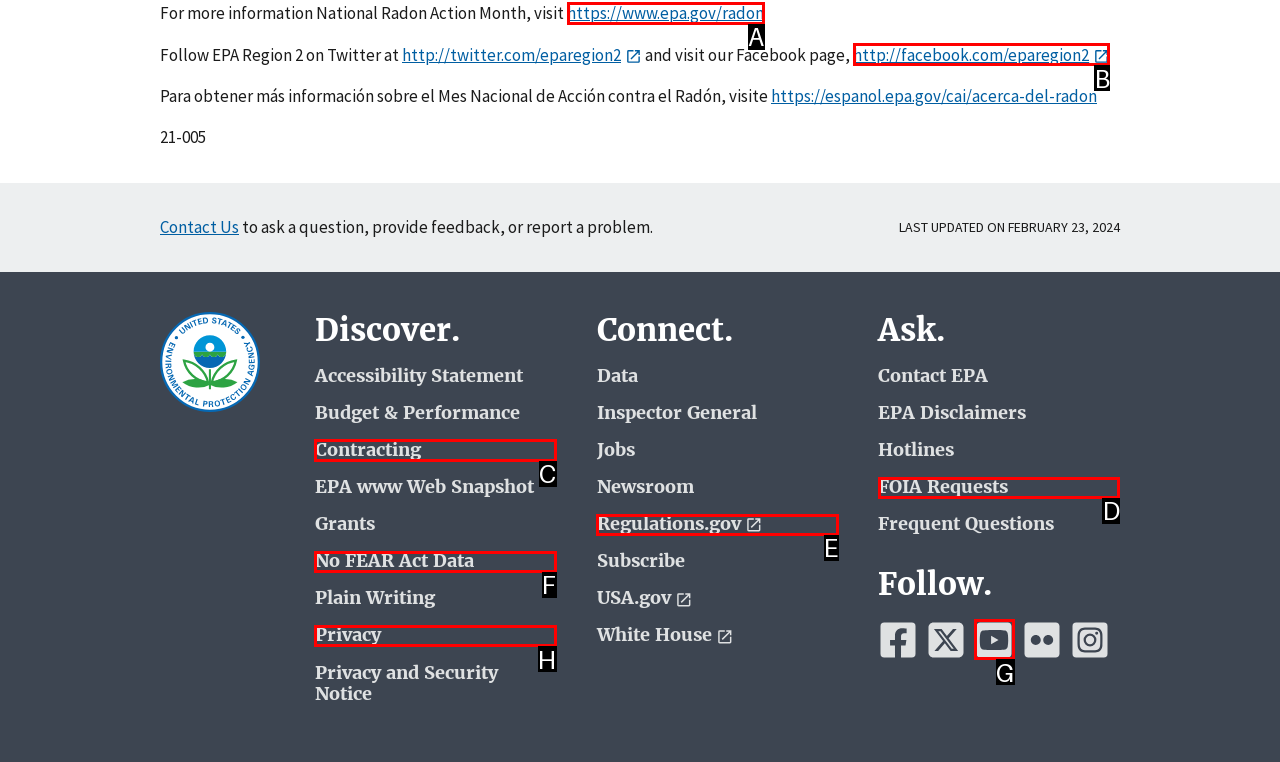Select the right option to accomplish this task: Follow EPA on Facebook. Reply with the letter corresponding to the correct UI element.

B